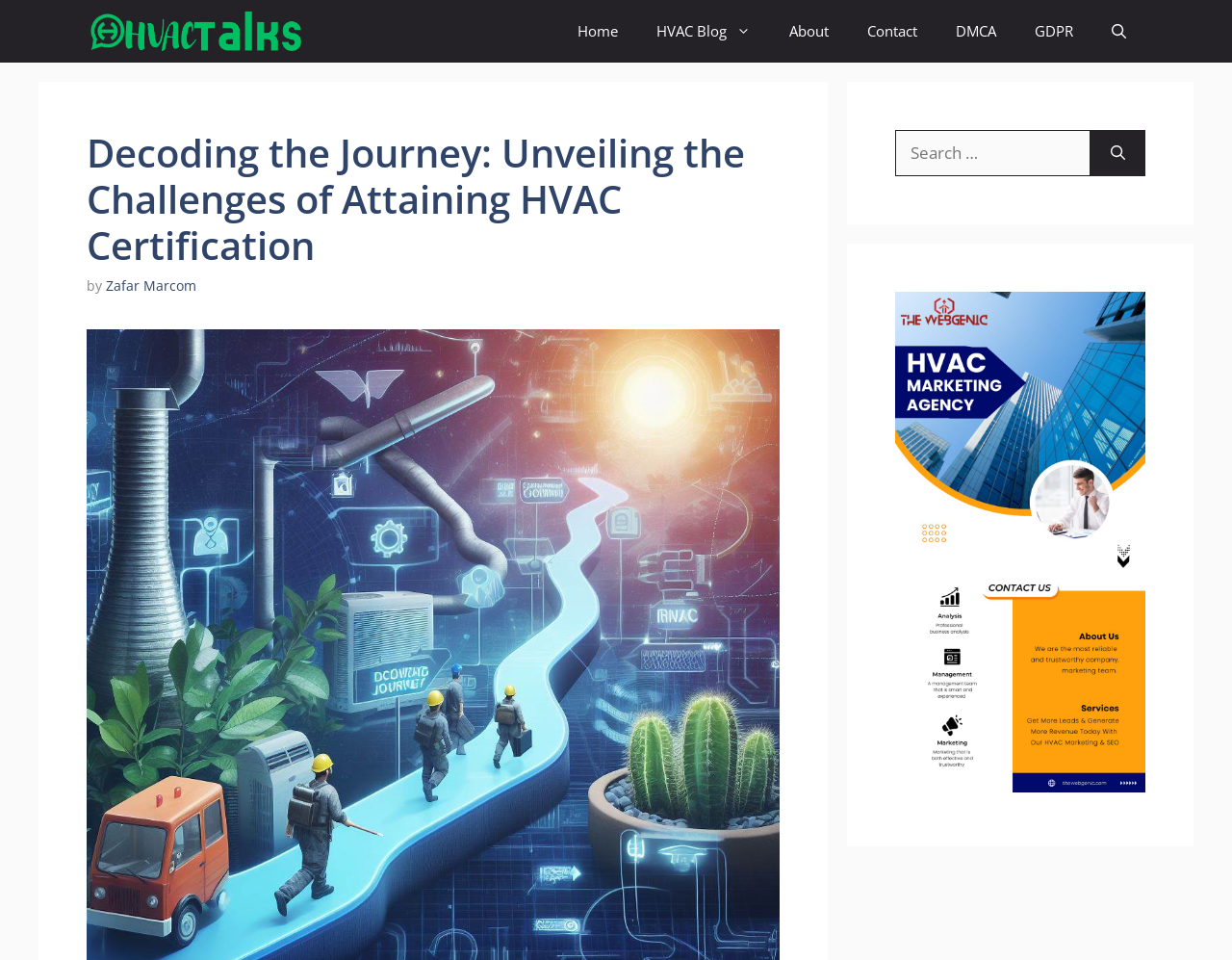Can you find the bounding box coordinates for the UI element given this description: "Home"? Provide the coordinates as four float numbers between 0 and 1: [left, top, right, bottom].

[0.453, 0.0, 0.517, 0.065]